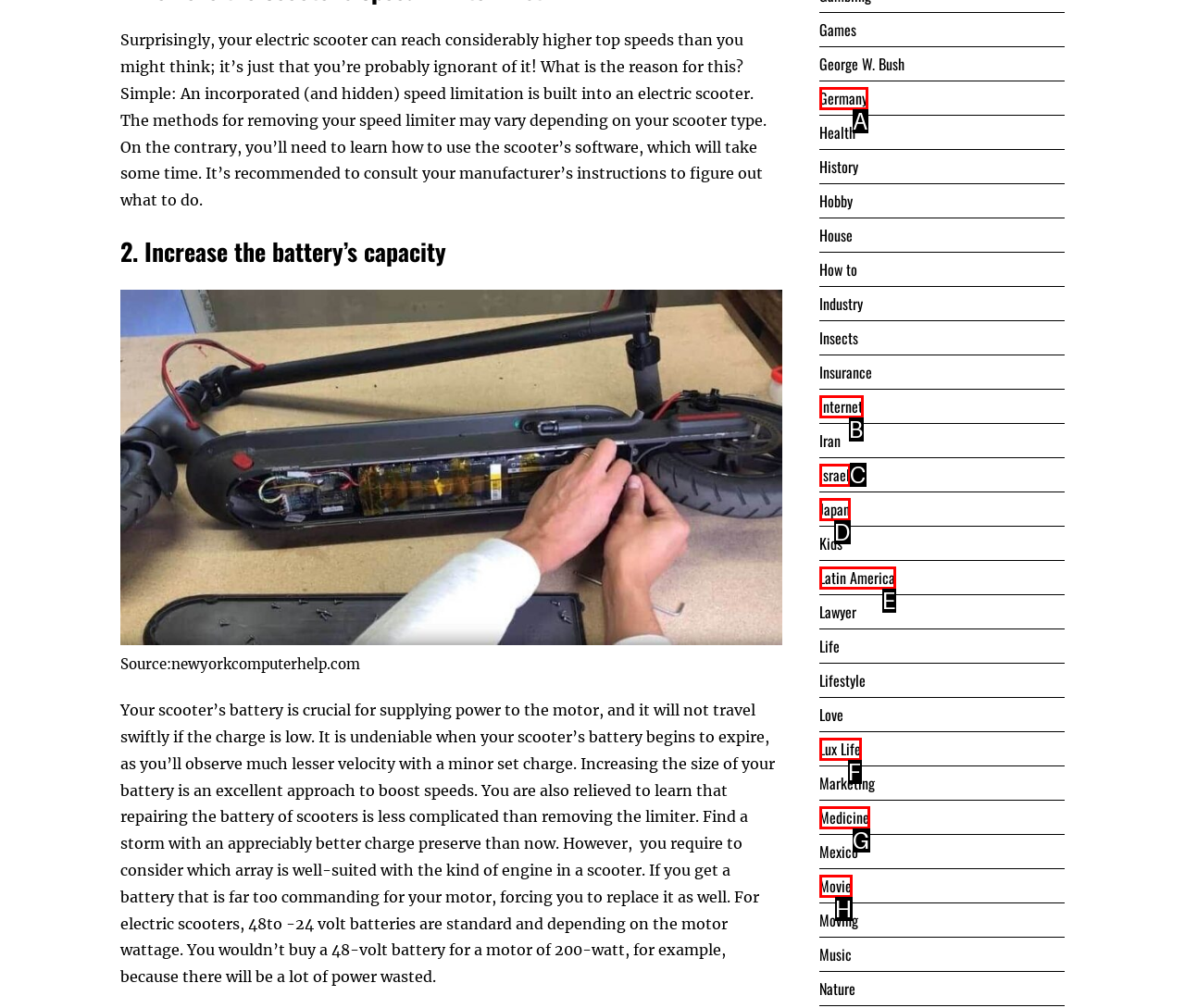Pick the option that best fits the description: About Us. Reply with the letter of the matching option directly.

None